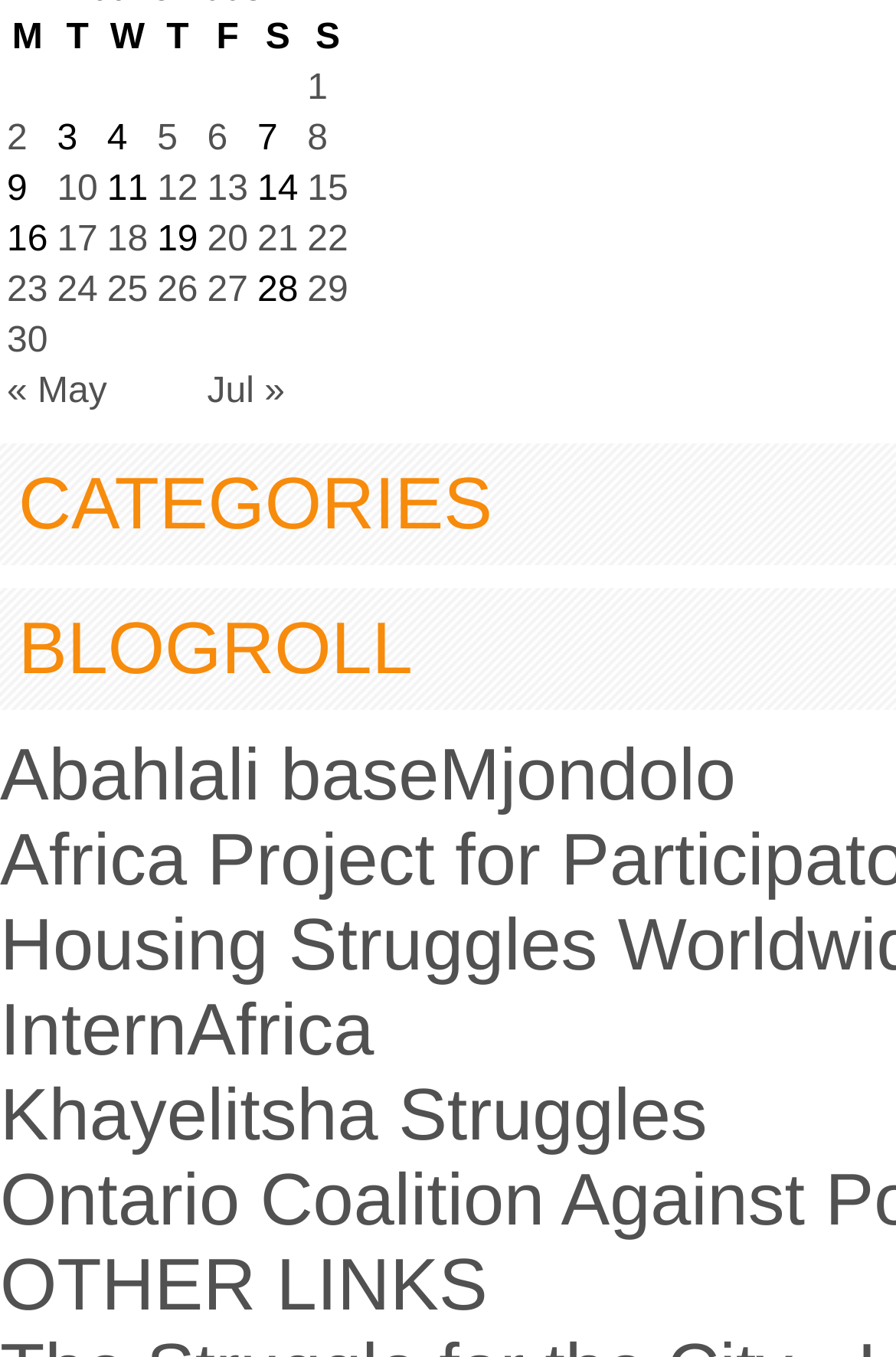Analyze the image and give a detailed response to the question:
How many rows are in the grid?

I counted the number of rows in the grid, and there are 8 rows in total.